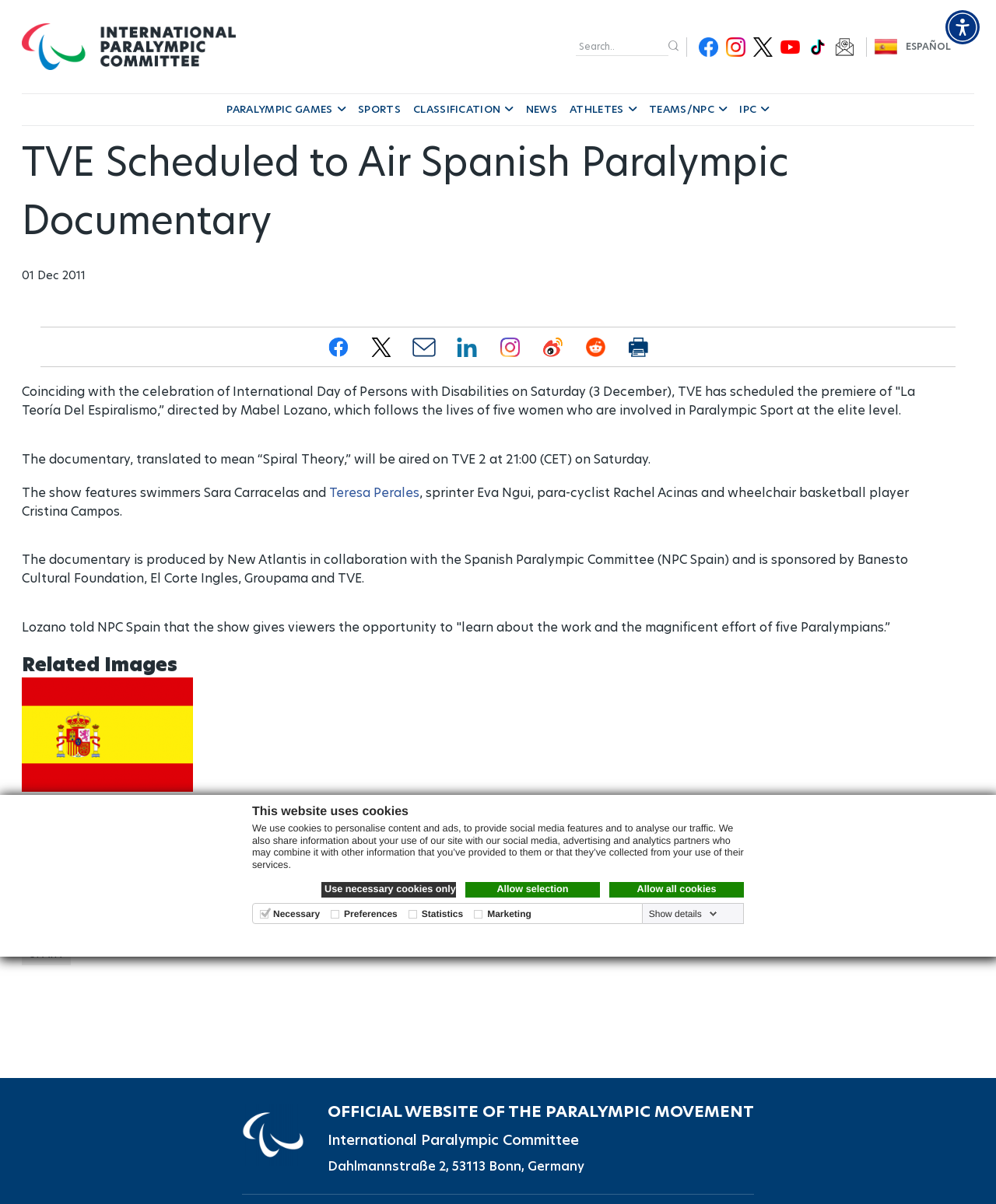Given the element description, predict the bounding box coordinates in the format (top-left x, top-left y, bottom-right x, bottom-right y), using floating point numbers between 0 and 1: Dahlmannstraße 2, 53113 Bonn, Germany

[0.329, 0.961, 0.587, 0.976]